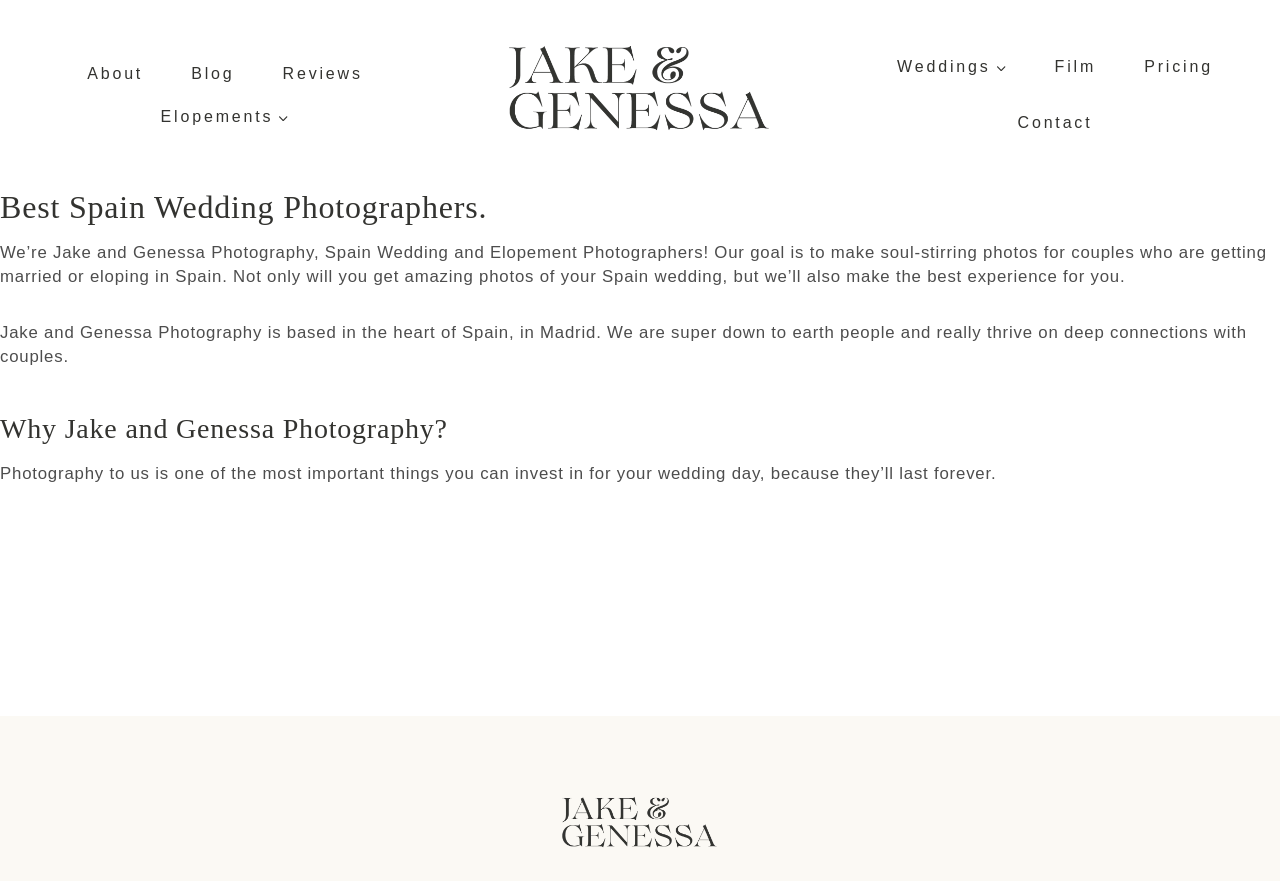Identify the bounding box coordinates of the clickable region necessary to fulfill the following instruction: "Contact Jake and Genessa". The bounding box coordinates should be four float numbers between 0 and 1, i.e., [left, top, right, bottom].

[0.776, 0.108, 0.872, 0.172]